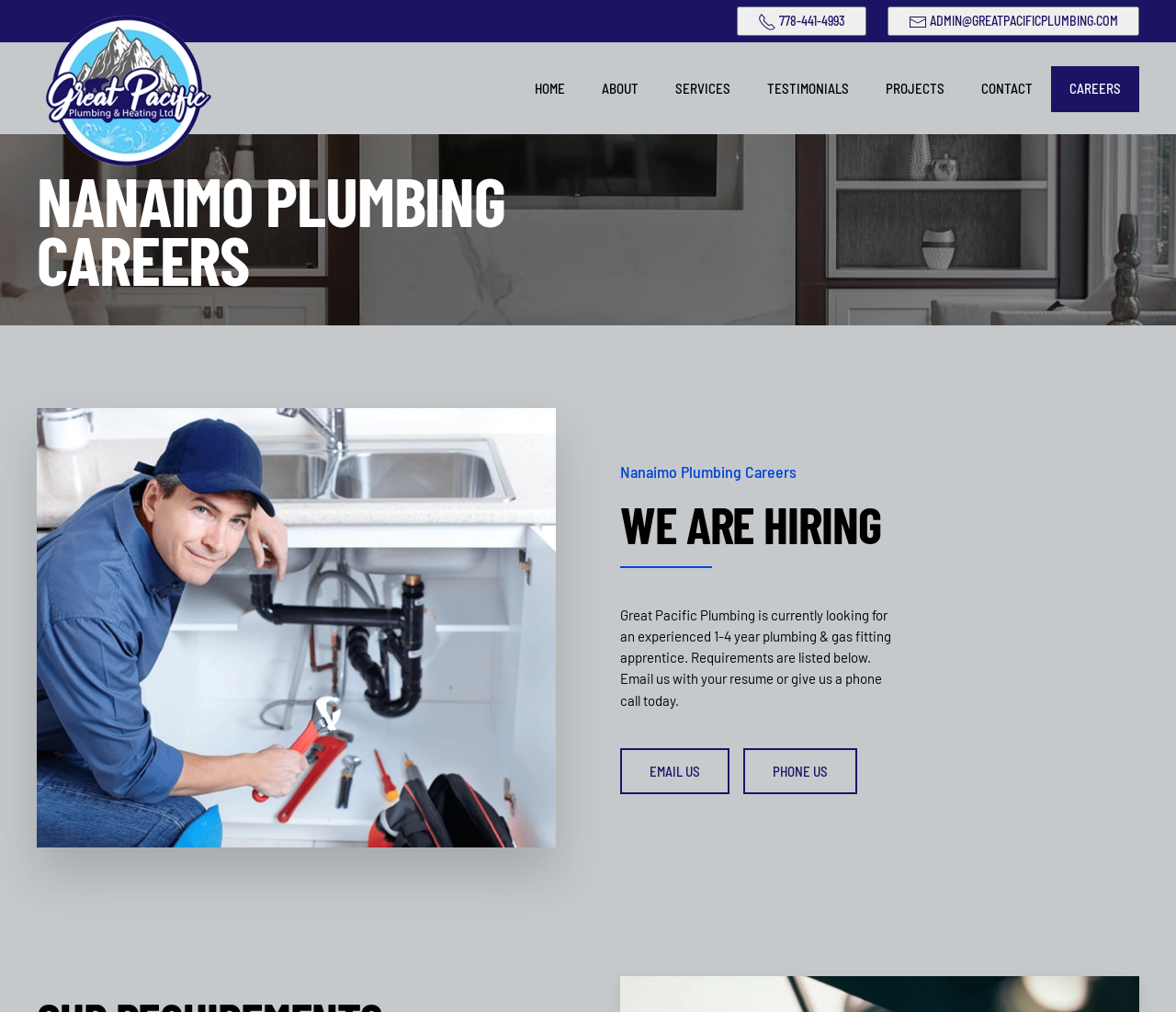Identify and provide the text of the main header on the webpage.

NANAIMO PLUMBING CAREERS